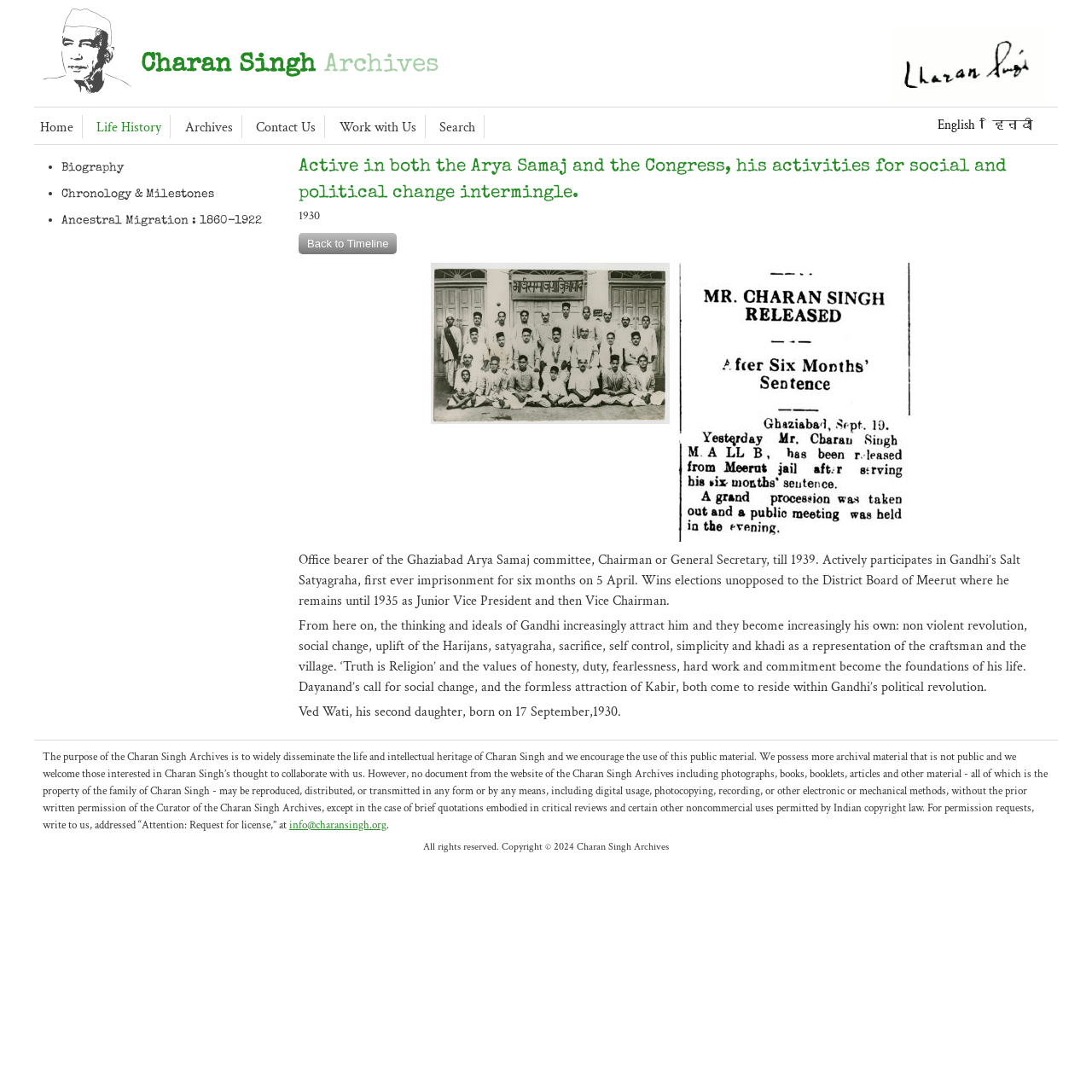What is the name of Charan Singh's second daughter?
Please provide a full and detailed response to the question.

According to the webpage, Ved Wati was born on 17 September 1930 and was Charan Singh's second daughter.